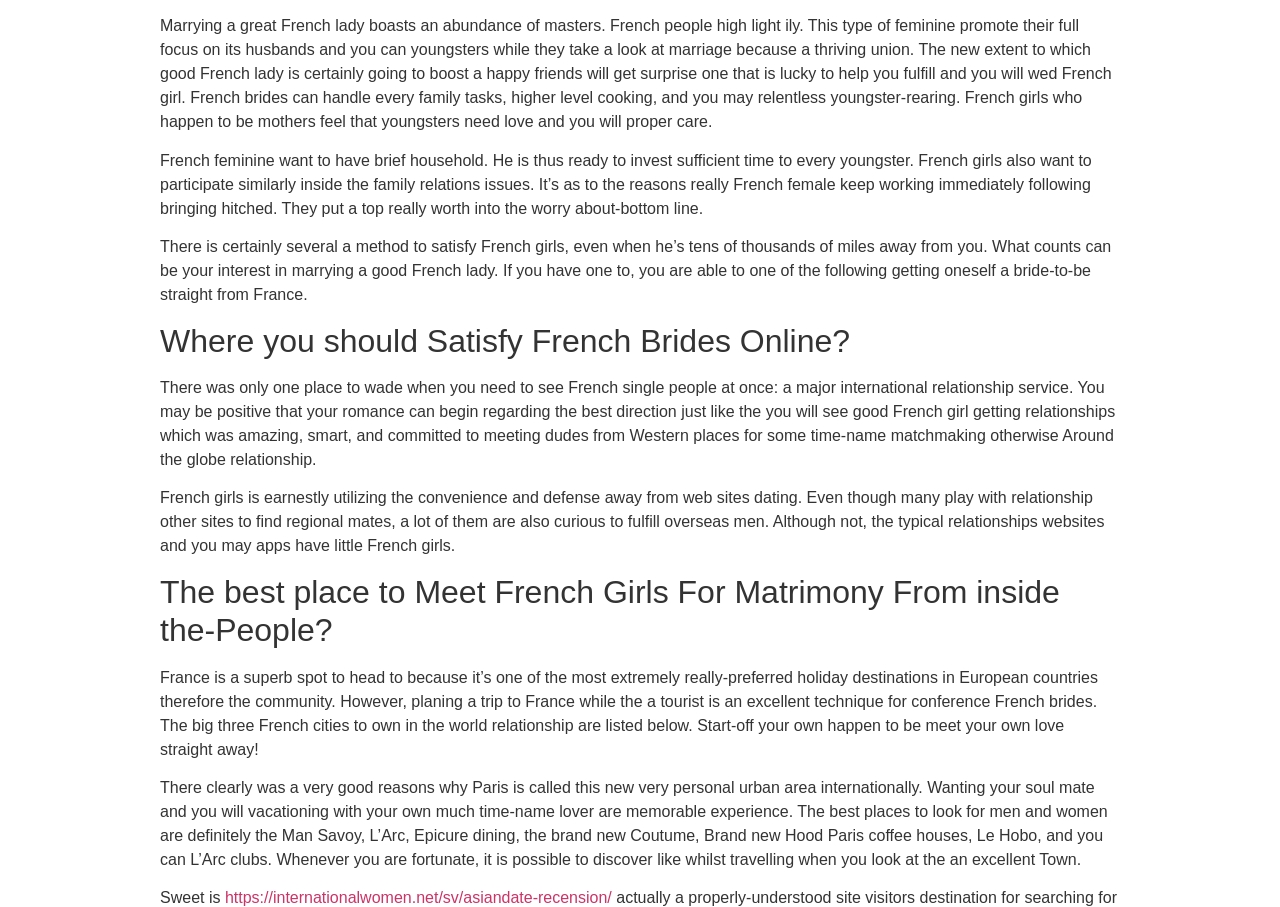Provide your answer in a single word or phrase: 
Where can you meet French brides online?

International dating service